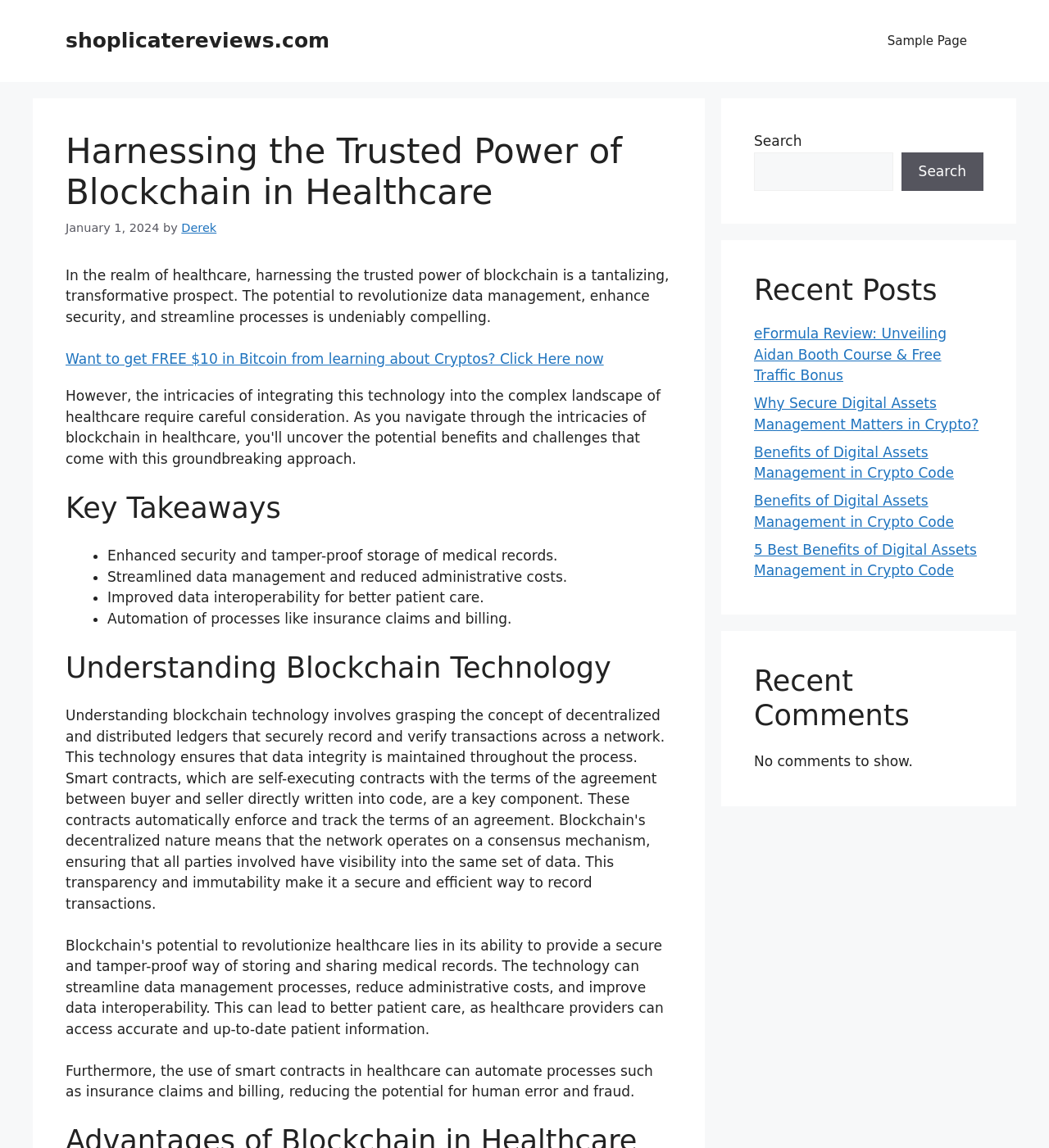Provide a brief response in the form of a single word or phrase:
How many key takeaways are mentioned in the article?

4